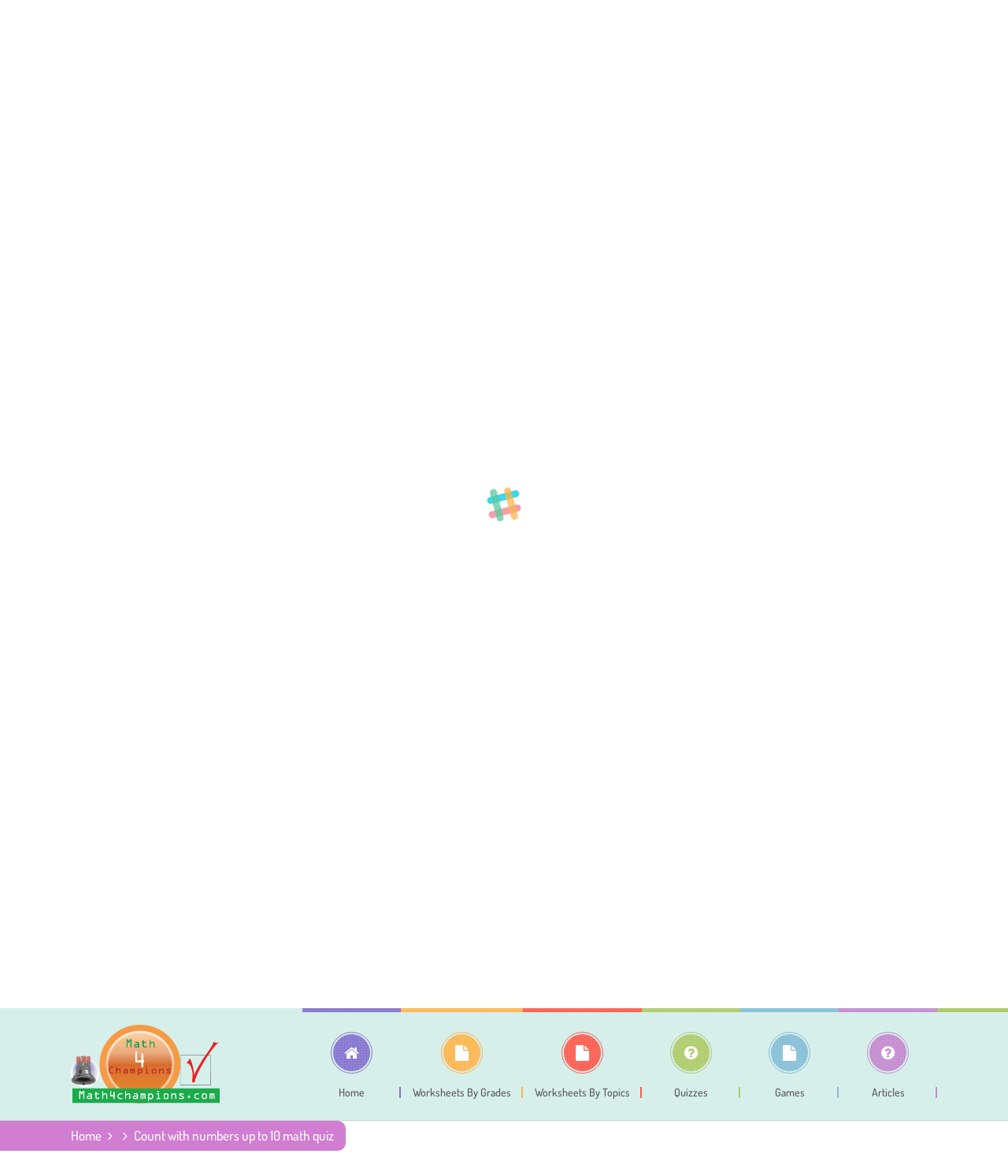Identify the bounding box coordinates of the clickable region to carry out the given instruction: "go to Math Champions homepage".

[0.07, 0.857, 0.218, 0.952]